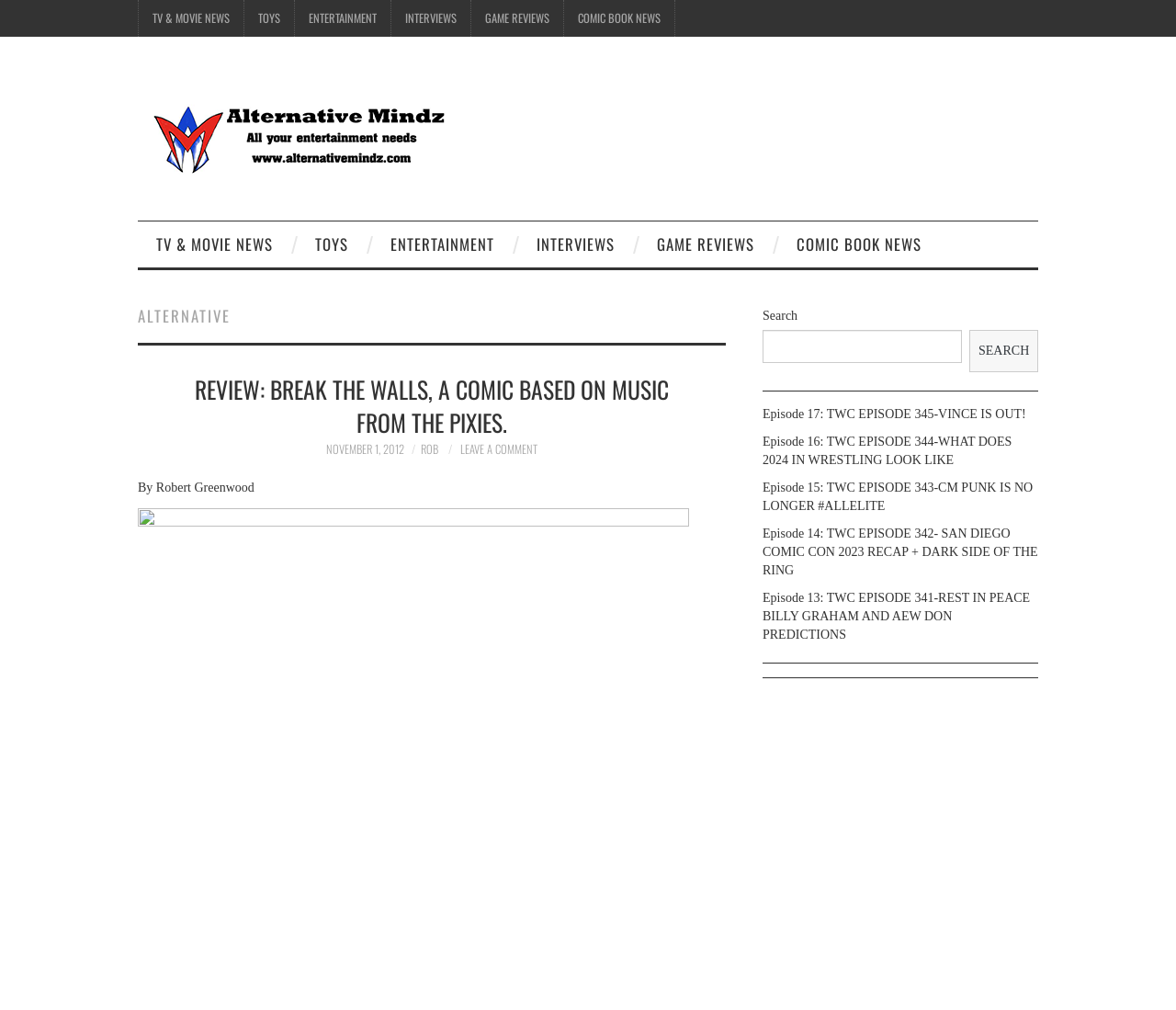Describe every aspect of the webpage comprehensively.

The webpage is titled "Alternative – Alternative Mindz" and appears to be a blog or news website focused on entertainment, toys, and comic books. 

At the top of the page, there is a navigation menu with six links: "TV & MOVIE NEWS", "TOYS", "ENTERTAINMENT", "INTERVIEWS", "GAME REVIEWS", and "COMIC BOOK NEWS". These links are arranged horizontally across the top of the page.

Below the navigation menu, there is a logo or icon for "Alternative Mindz" accompanied by a link to the website's homepage. 

The main content of the page is divided into two sections. On the left side, there is a header section with a heading "ALTERNATIVE" followed by a subheading "REVIEW: BREAK THE WALLS, A COMIC BASED ON MUSIC FROM THE PIXIES." Below this, there are links to the article, the date "NOVEMBER 1, 2012", the author "ROB", and a link to leave a comment. 

On the right side, there is a complementary section that contains a search bar with a label "Search" and a button to submit the search query. Below the search bar, there are five links to podcast episodes, each with a title and a brief description.

Overall, the webpage appears to be a blog or news website focused on entertainment and comic books, with a navigation menu at the top, a main content section in the middle, and a search bar and podcast links on the right side.